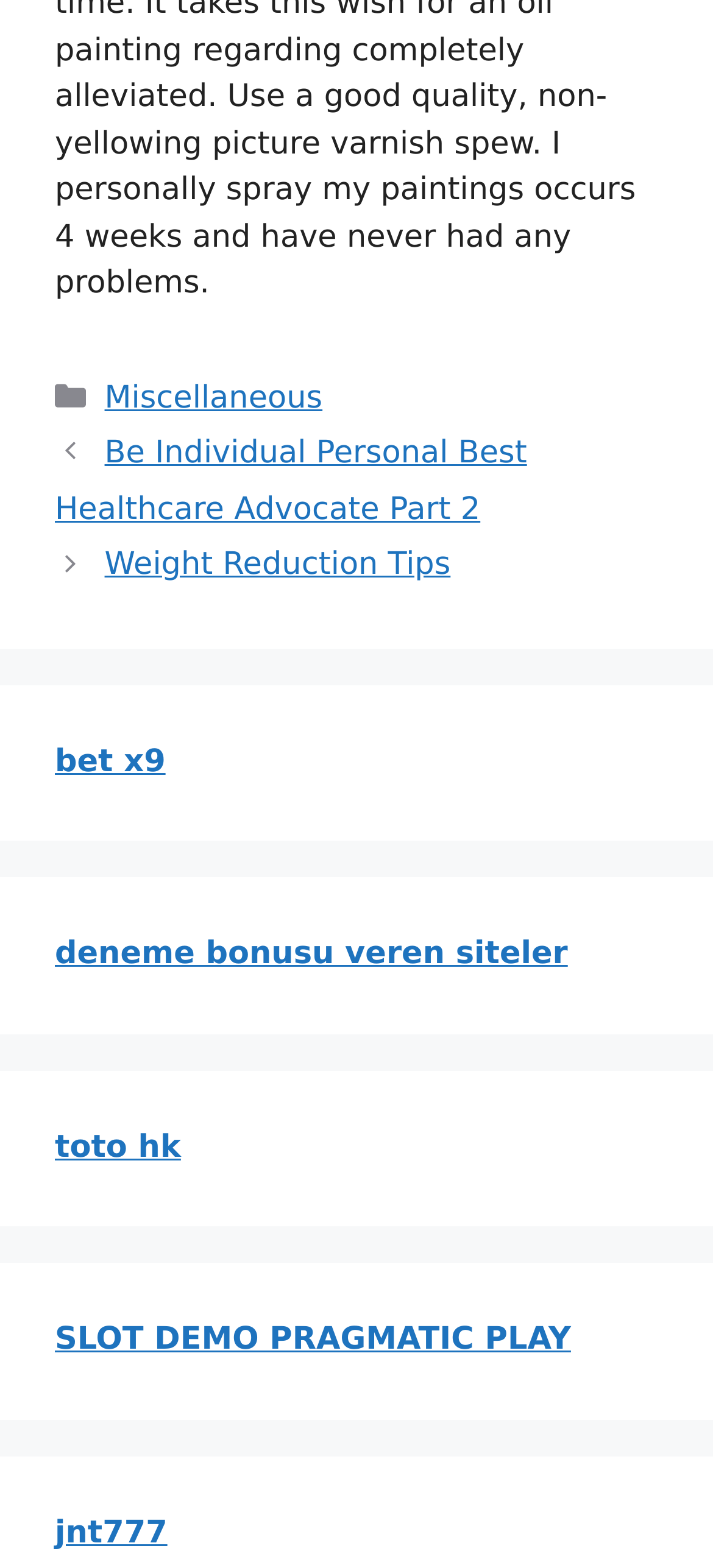Please find the bounding box for the following UI element description. Provide the coordinates in (top-left x, top-left y, bottom-right x, bottom-right y) format, with values between 0 and 1: Miscellaneous

[0.147, 0.242, 0.452, 0.265]